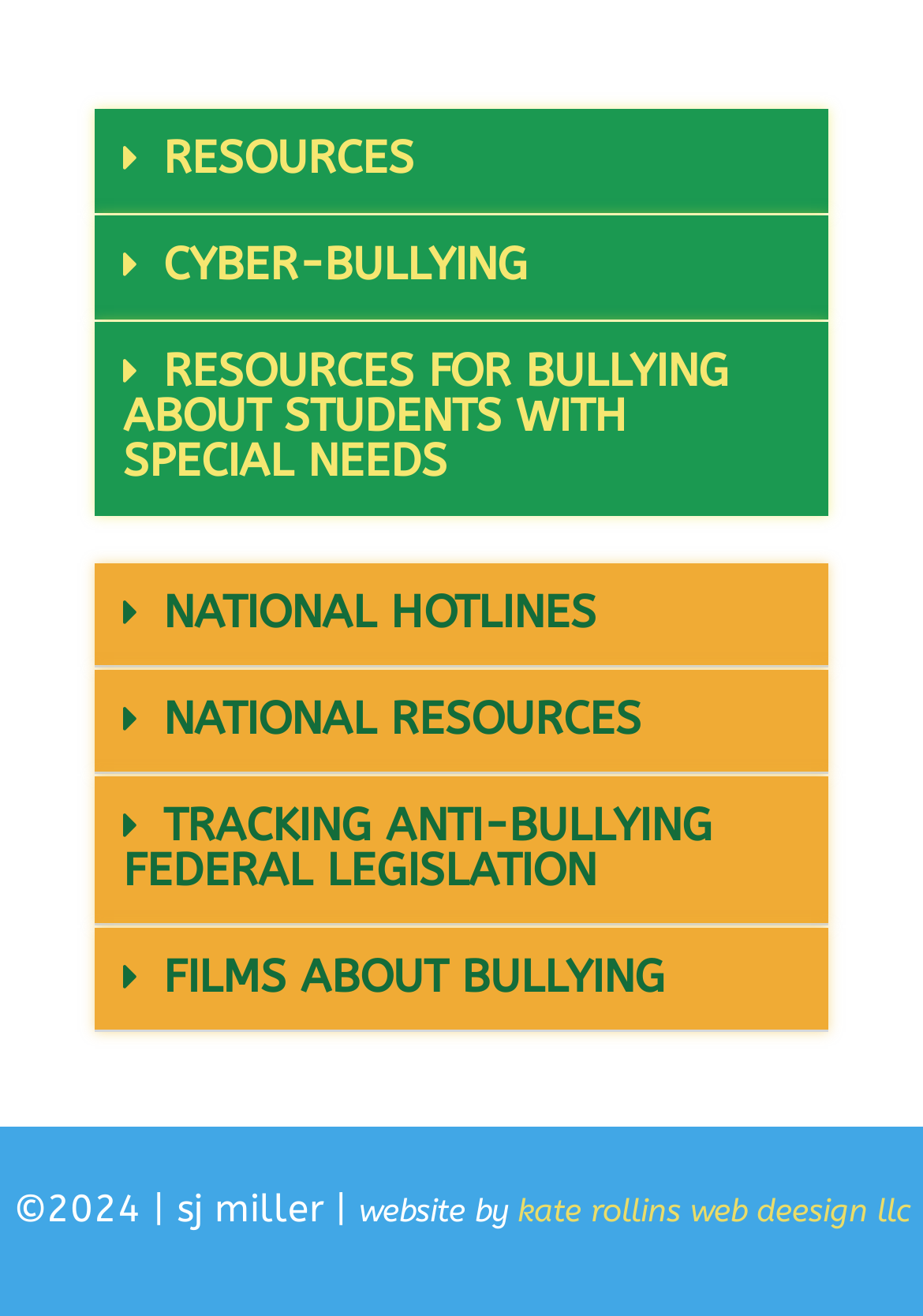Could you indicate the bounding box coordinates of the region to click in order to complete this instruction: "Click the RESOURCES button".

[0.103, 0.083, 0.897, 0.162]